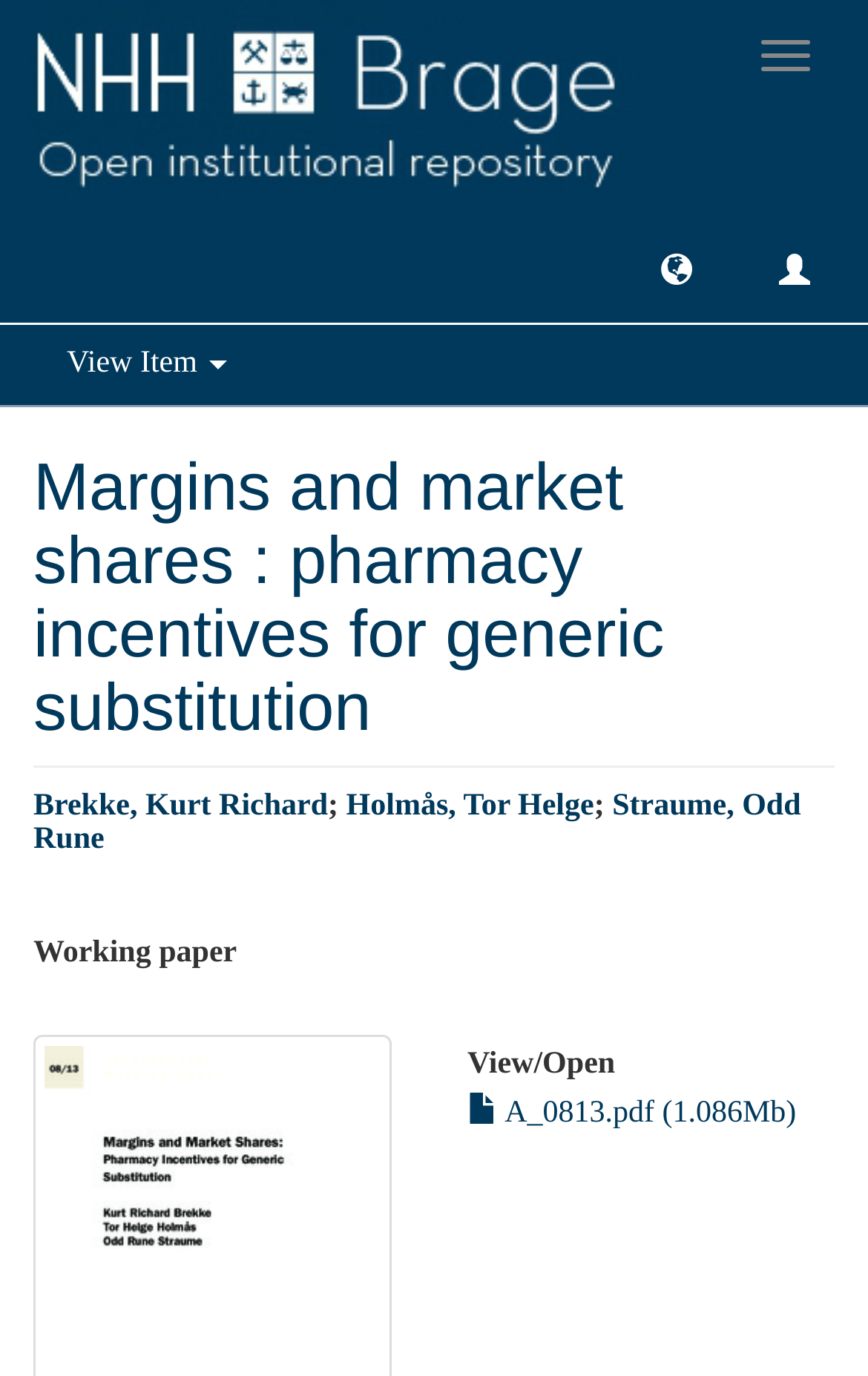Answer briefly with one word or phrase:
How many authors are listed?

3